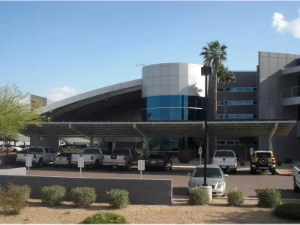Describe all the elements in the image extensively.

The image depicts a modern building characterized by its distinctive architectural design, featuring a large curved roof that creates an inviting entryway. The structure is primarily composed of glass and metal, enhancing its contemporary aesthetic. In the foreground, several parked cars are positioned under a shaded area, indicating a focus on both functionality and comfort for visitors. Surrounding the building are neatly landscaped areas with desert vegetation, including small shrubs, reflecting the local climate. Palm trees stand tall against a clear blue sky, contributing to the pleasant environment. This building is part of the "Healthcare" category of projects by Green Project Architects, showcasing their commitment to innovative design in medical facilities.